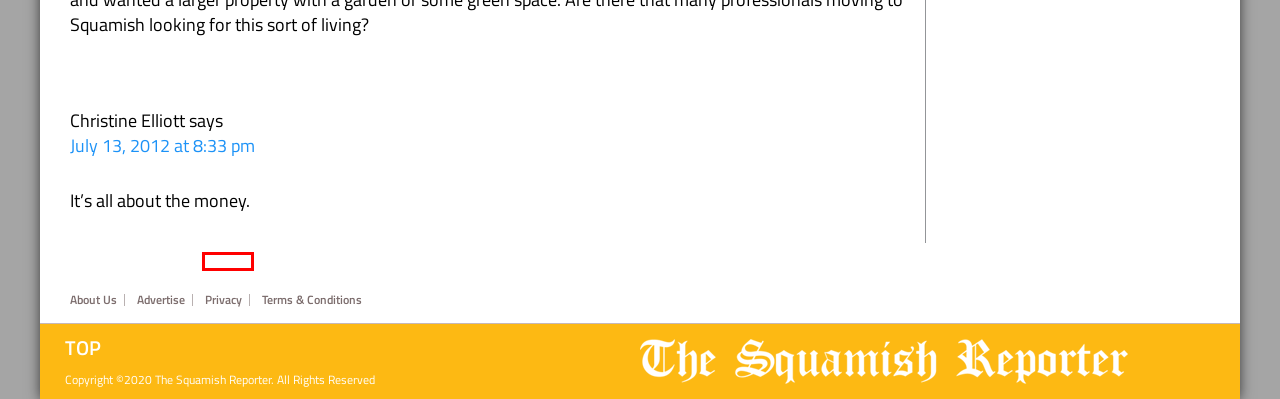Using the screenshot of a webpage with a red bounding box, pick the webpage description that most accurately represents the new webpage after the element inside the red box is clicked. Here are the candidates:
A. Privacy - The Squamish Reporter
B. BC/Canada Archives - The Squamish Reporter
C. Terms & Conditions: The Squamish Reporter
D. Community Prosperity Fund | Vancouver Foundation
E. Send Story Ideas & Tips - The Squamish Reporter
F. Local Squamish News from The Squamish Reporter
G. Squamish Archives - The Squamish Reporter
H. Advertising at The Squamish Reporter - Latest Squamish News

A